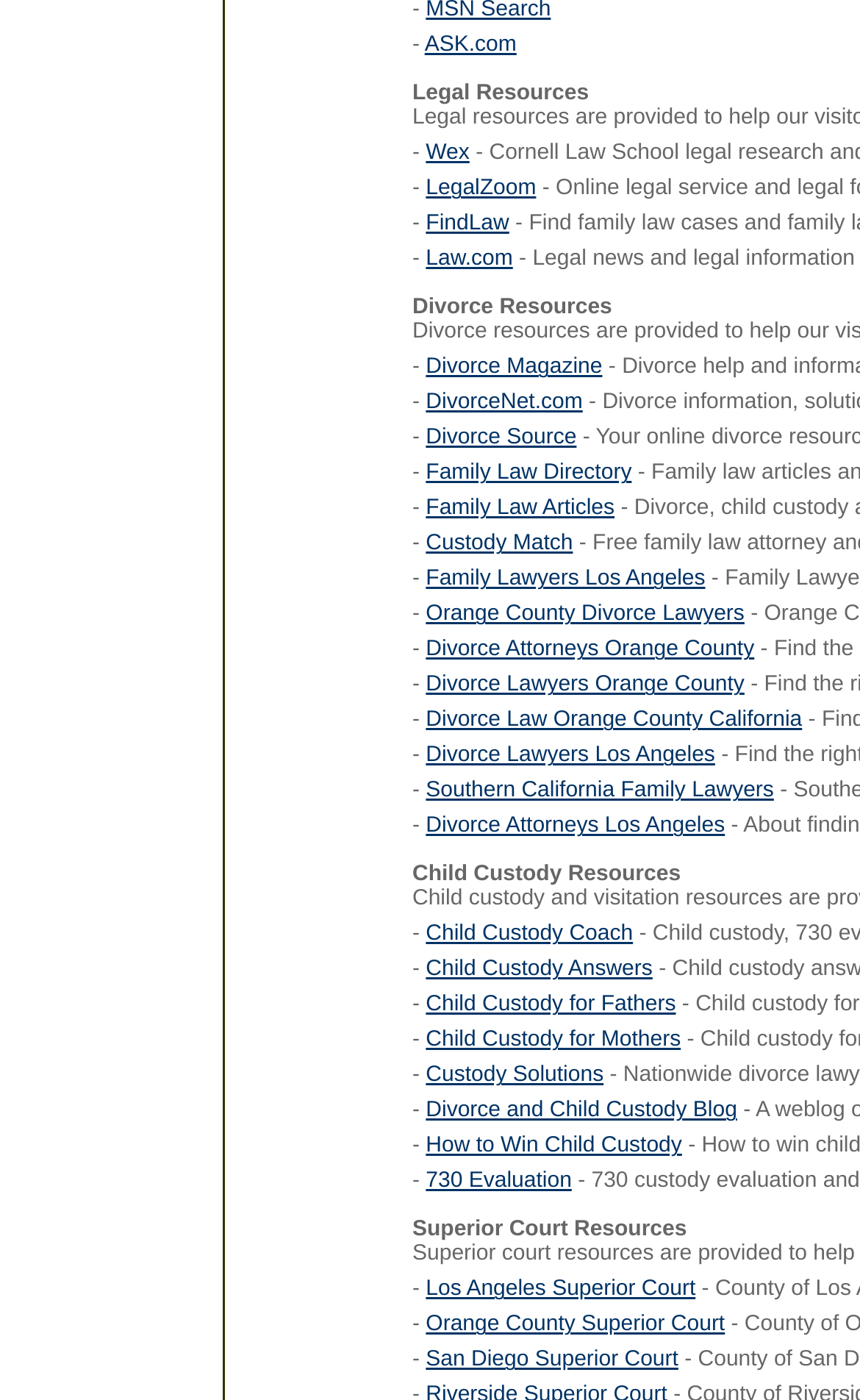Locate the bounding box of the UI element described in the following text: "How to Win Child Custody".

[0.495, 0.81, 0.793, 0.828]